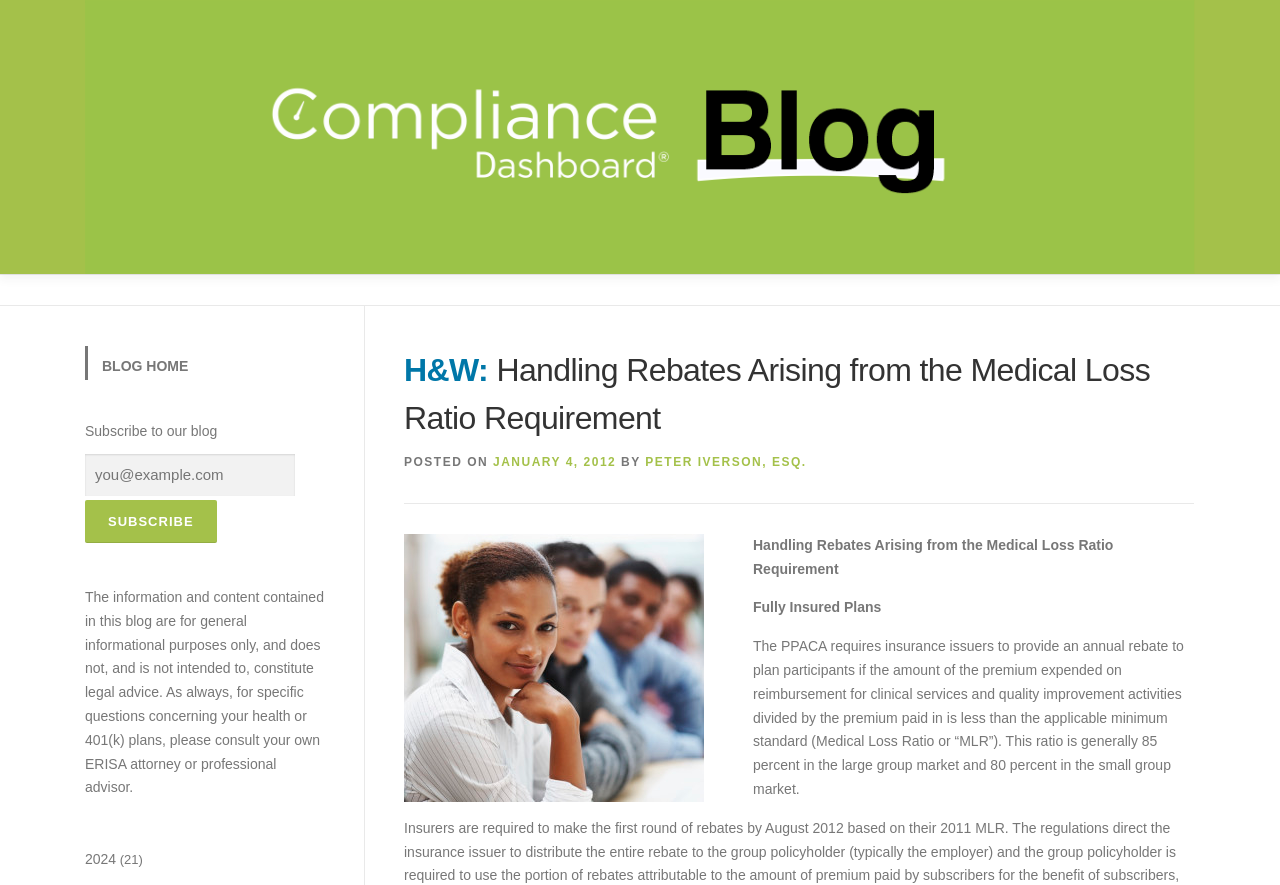Please find the bounding box coordinates of the element that needs to be clicked to perform the following instruction: "go to ComplianceDashboard Blog". The bounding box coordinates should be four float numbers between 0 and 1, represented as [left, top, right, bottom].

[0.066, 0.145, 0.934, 0.163]